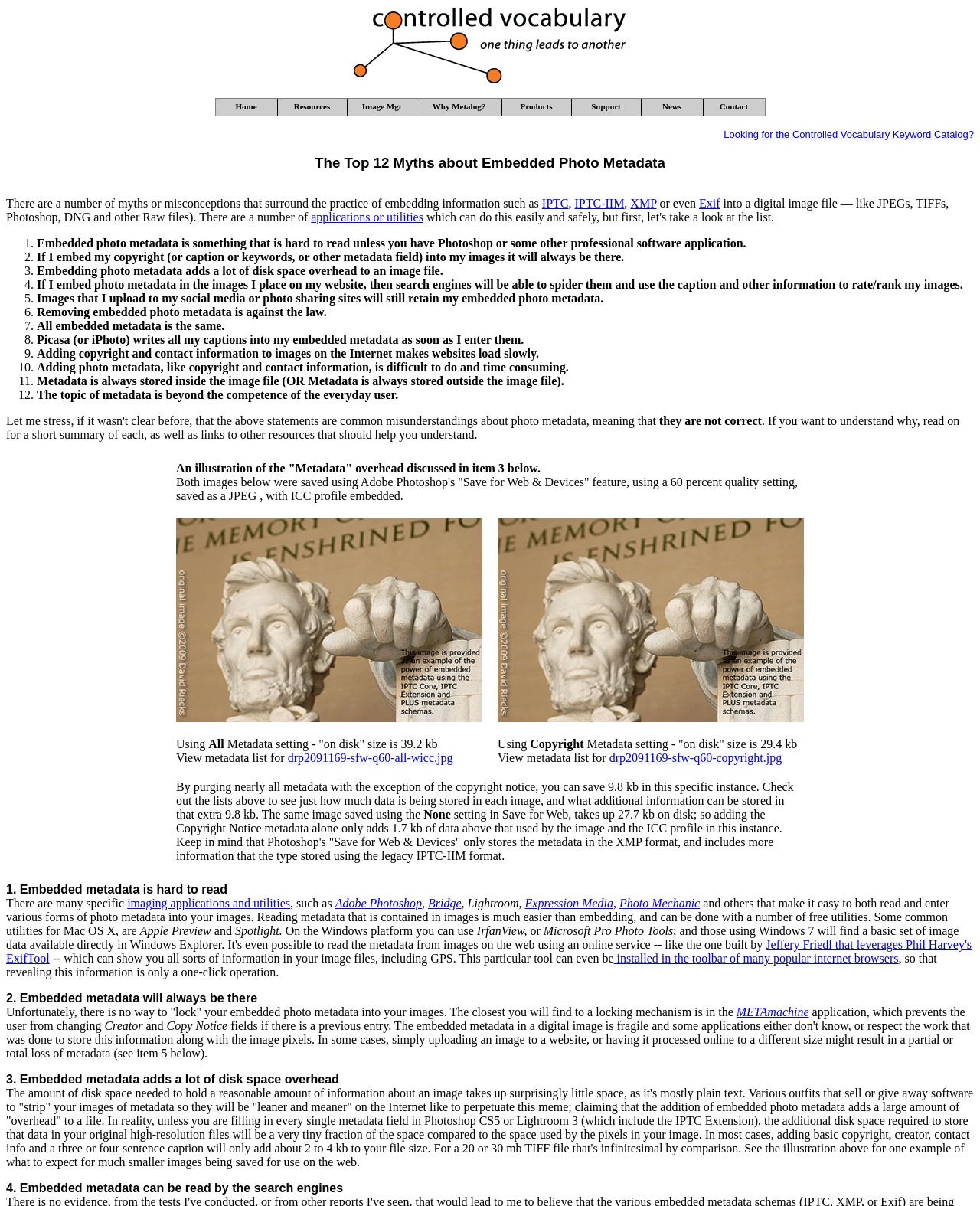Determine the coordinates of the bounding box that should be clicked to complete the instruction: "View the image illustrating metadata overhead". The coordinates should be represented by four float numbers between 0 and 1: [left, top, right, bottom].

[0.18, 0.43, 0.492, 0.599]